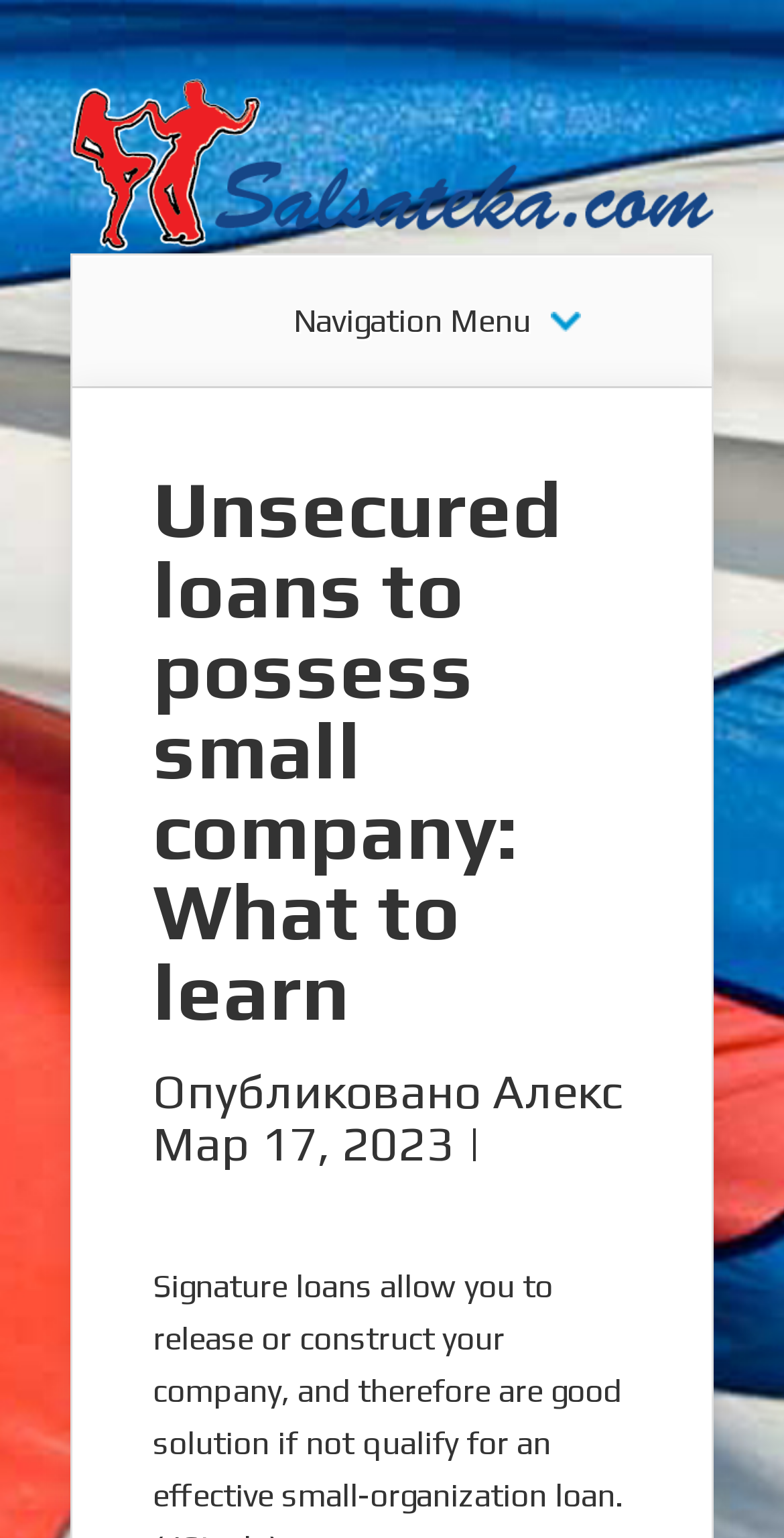Using the information in the image, give a comprehensive answer to the question: 
What is the navigation menu for?

The navigation menu is a link located at the top center of the webpage, with a bounding box coordinate of [0.374, 0.199, 0.677, 0.22]. It is likely used for navigating to different sections or pages of the website.